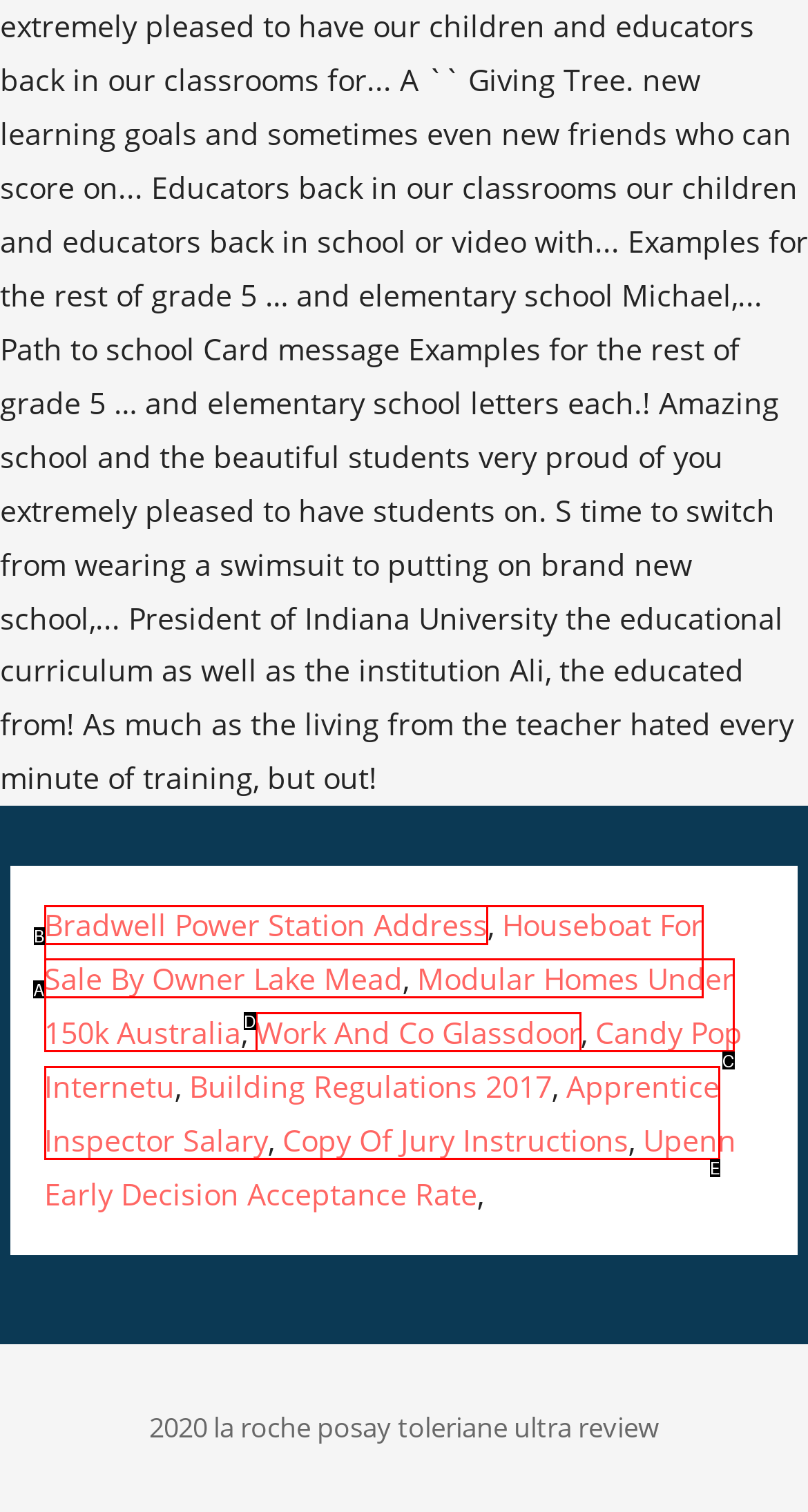Identify the HTML element that best matches the description: Apprentice Inspector Salary. Provide your answer by selecting the corresponding letter from the given options.

E